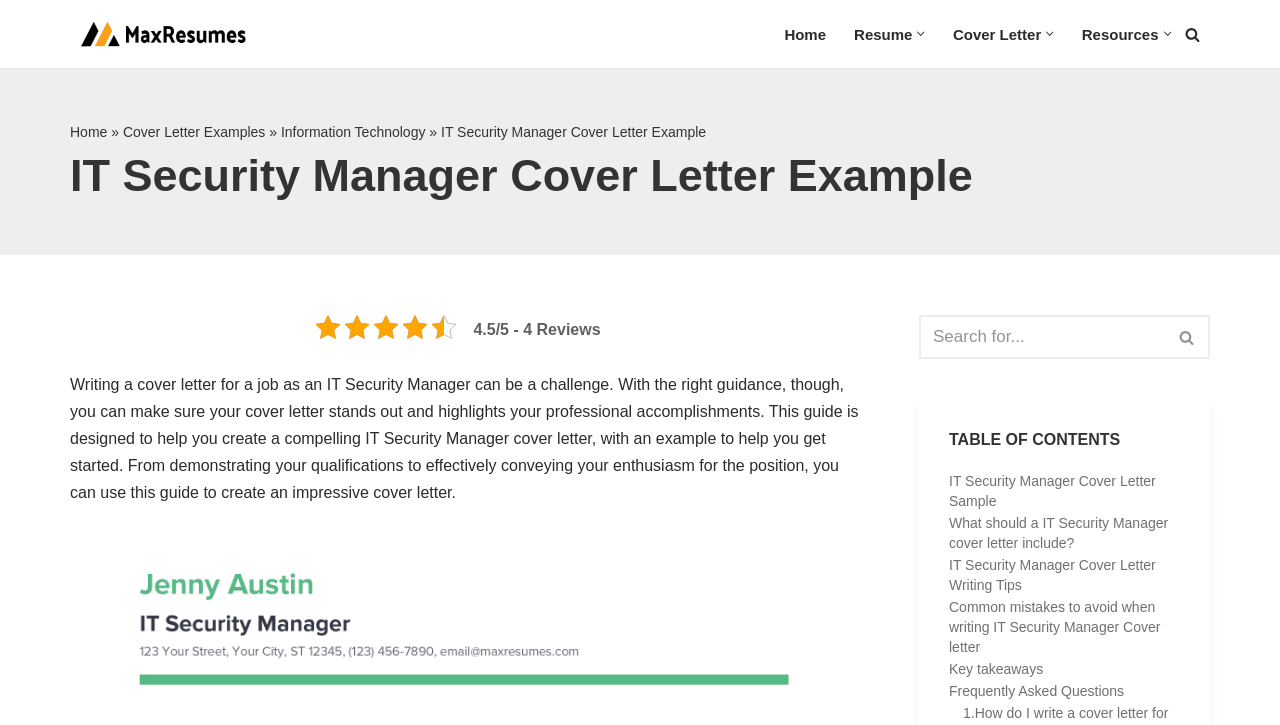Given the webpage screenshot and the description, determine the bounding box coordinates (top-left x, top-left y, bottom-right x, bottom-right y) that define the location of the UI element matching this description: Cover Letter Examples

[0.096, 0.171, 0.207, 0.193]